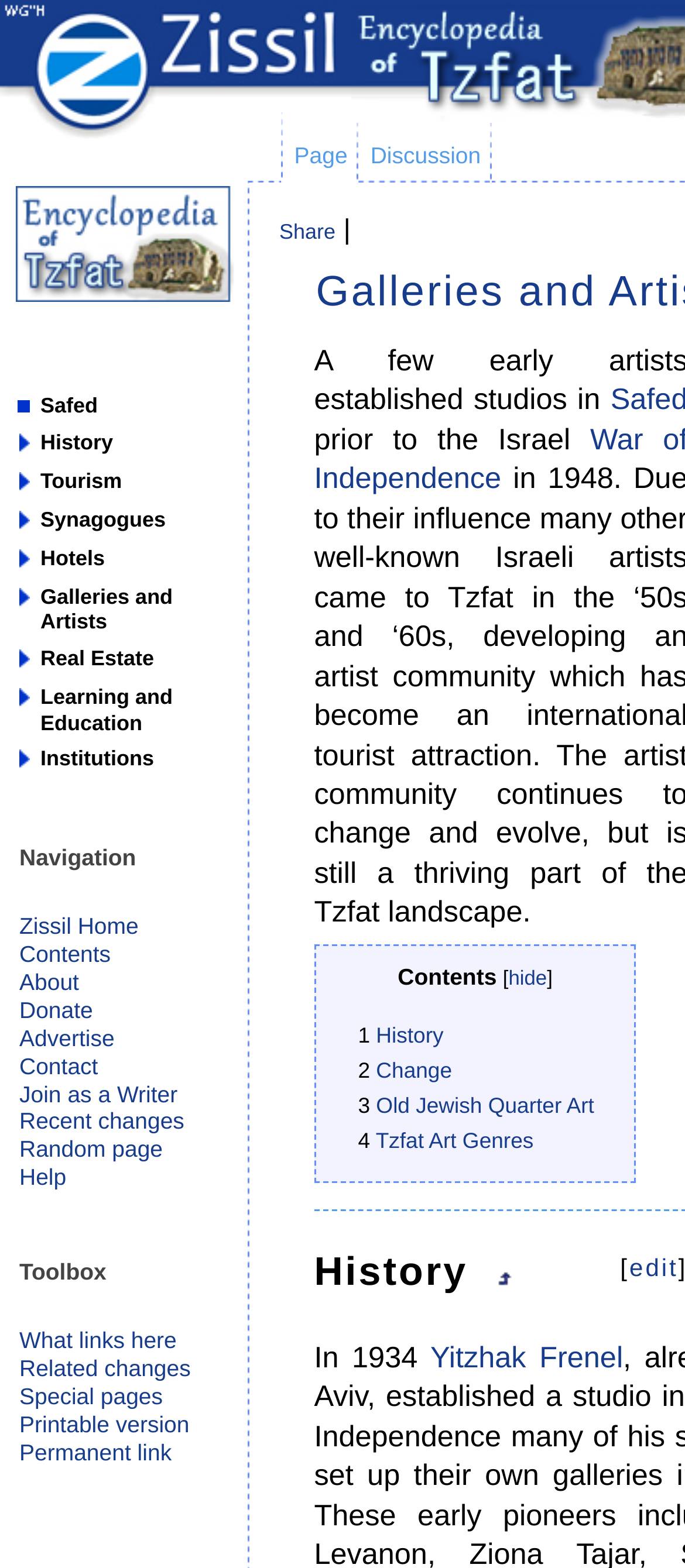Create a detailed narrative of the webpage’s visual and textual elements.

The webpage is about "Galleries and Artists of Safed" and is part of the "Zissil" website. At the top, there is a link to the homepage and a short separator line. Below that, there is a brief description of the history of Safed, mentioning the year 1934 and a person named Yitzhak Frenel.

To the left, there is a navigation menu with links to various sections, including "Safed", "History", "Tourism", "Synagogues", "Hotels", "Galleries and Artists", "Real Estate", "Learning and Education", and "Institutions". Below the navigation menu, there are links to "Zissil Home", "Contents", "About", "Donate", "Advertise", "Contact", "Join as a Writer", "Recent changes", "Random page", and "Help".

In the main content area, there is a table of contents with links to sections such as "History", "Change", "Old Jewish Quarter Art", and "Tzfat Art Genres". There is also an "edit" link and a "Top" link with an accompanying image. At the bottom, there are links to "What links here", "Related changes", "Special pages", "Printable version", and "Permanent link".

Overall, the webpage appears to be a wiki-style page with a focus on providing information about galleries and artists in Safed, as well as related topics.